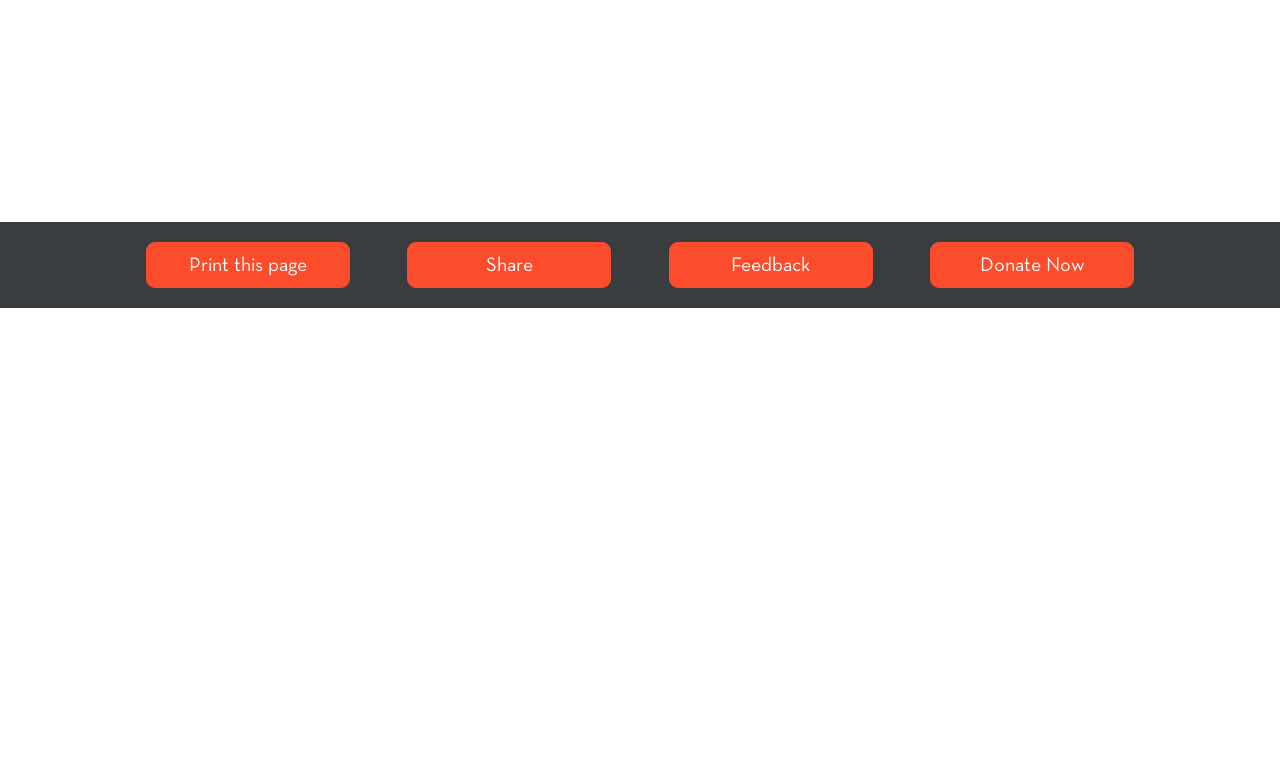Determine the bounding box coordinates of the region to click in order to accomplish the following instruction: "Click Submit". Provide the coordinates as four float numbers between 0 and 1, specifically [left, top, right, bottom].

[0.539, 0.913, 0.617, 0.965]